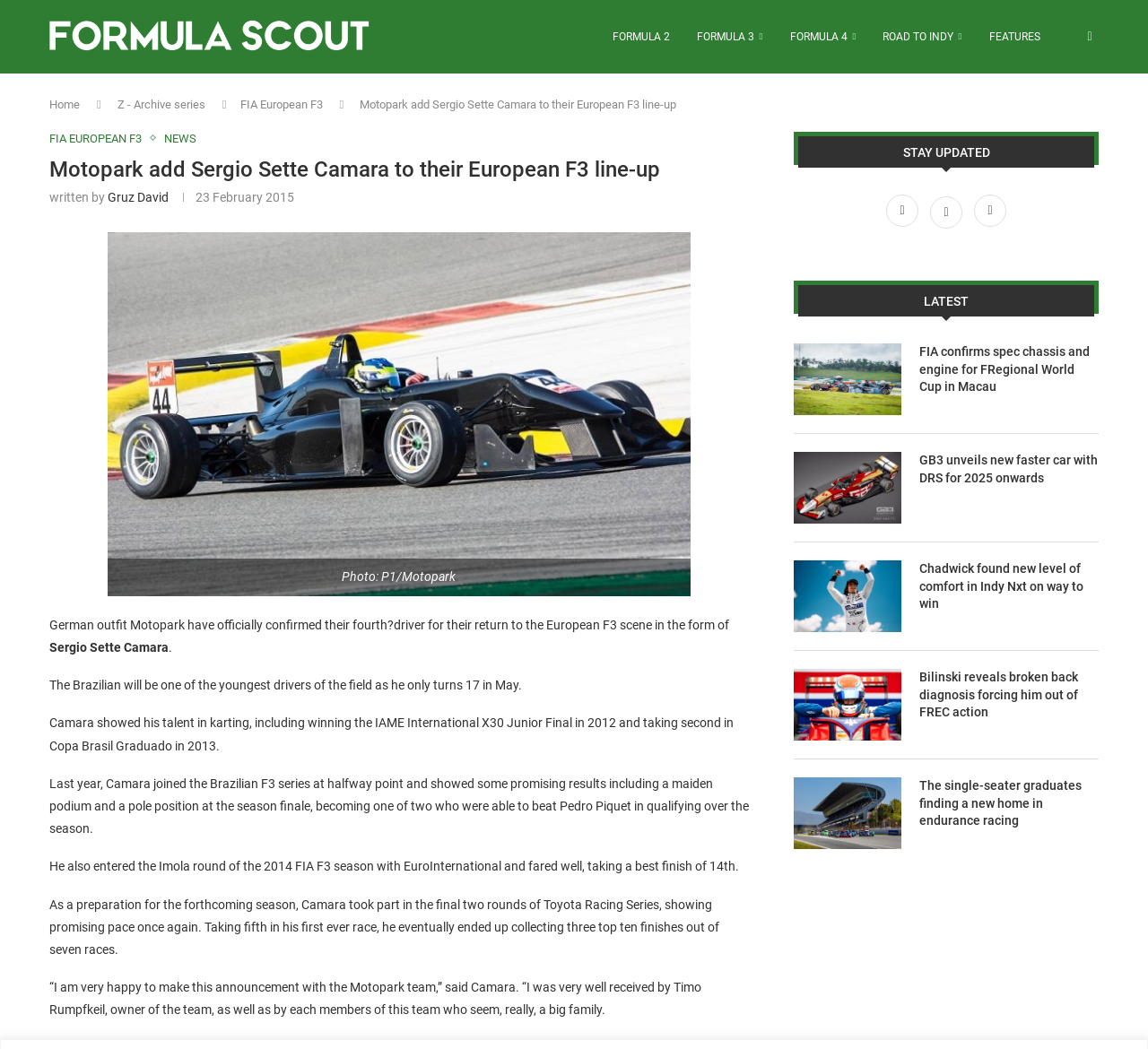How many top ten finishes did Camara collect in the Toyota Racing Series?
Please use the image to provide a one-word or short phrase answer.

three